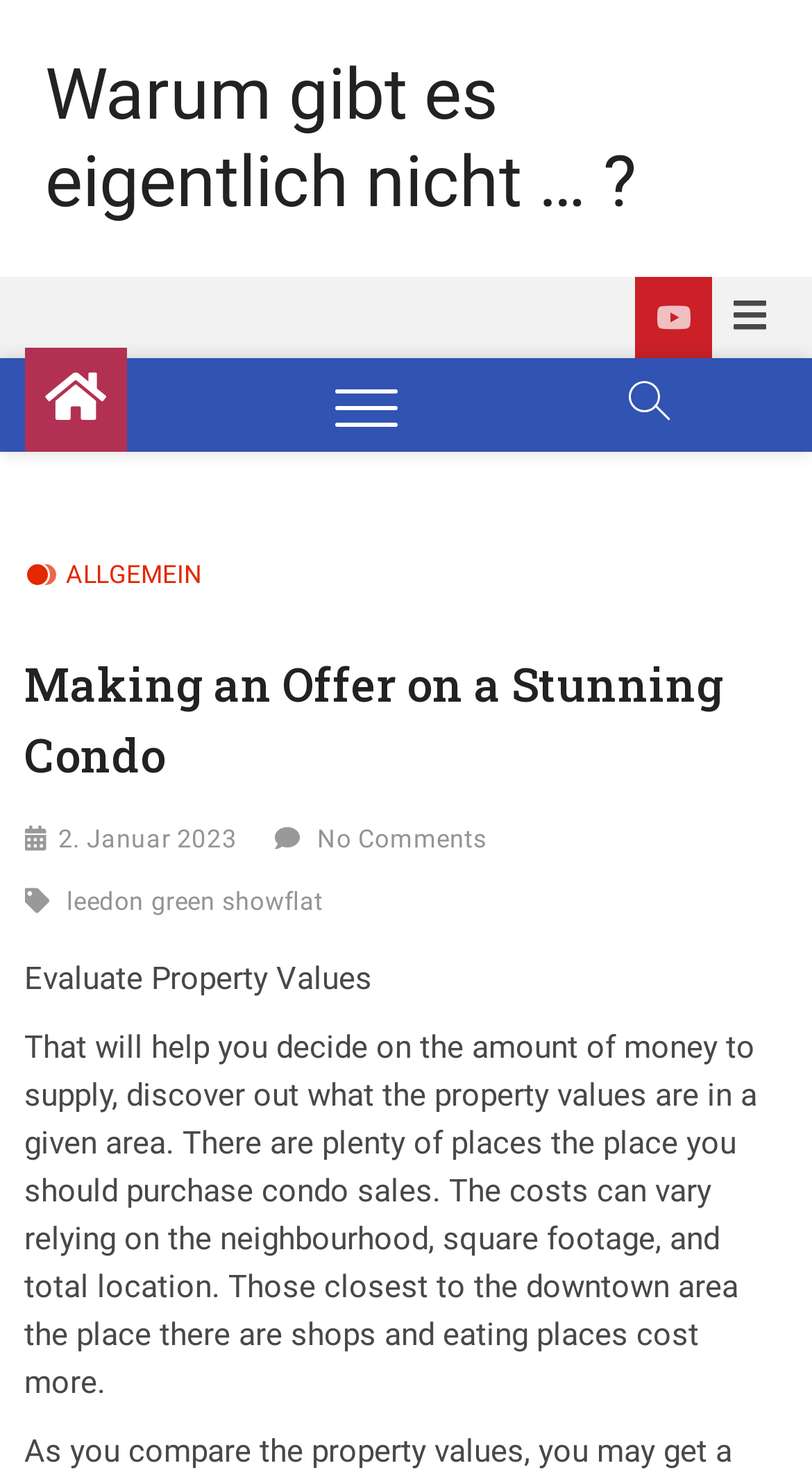Find the primary header on the webpage and provide its text.

Making an Offer on a Stunning Condo